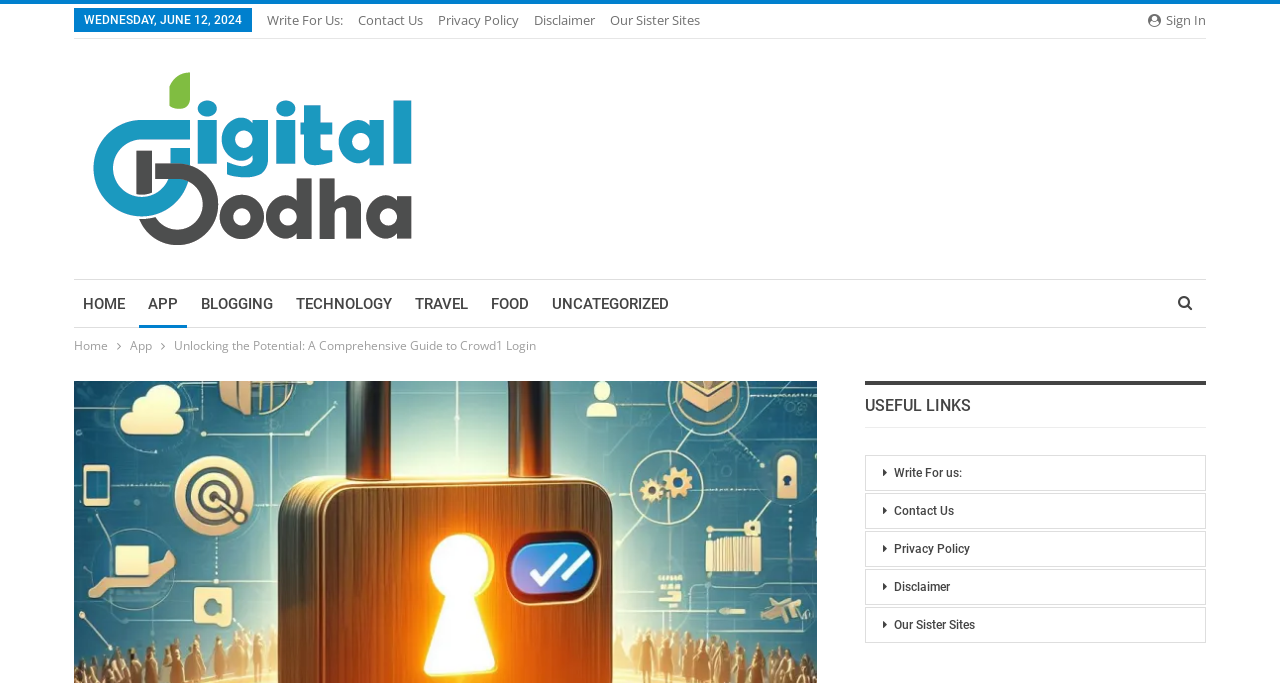Please identify the bounding box coordinates of the area I need to click to accomplish the following instruction: "Read about Crowd1 login".

[0.058, 0.854, 0.638, 0.88]